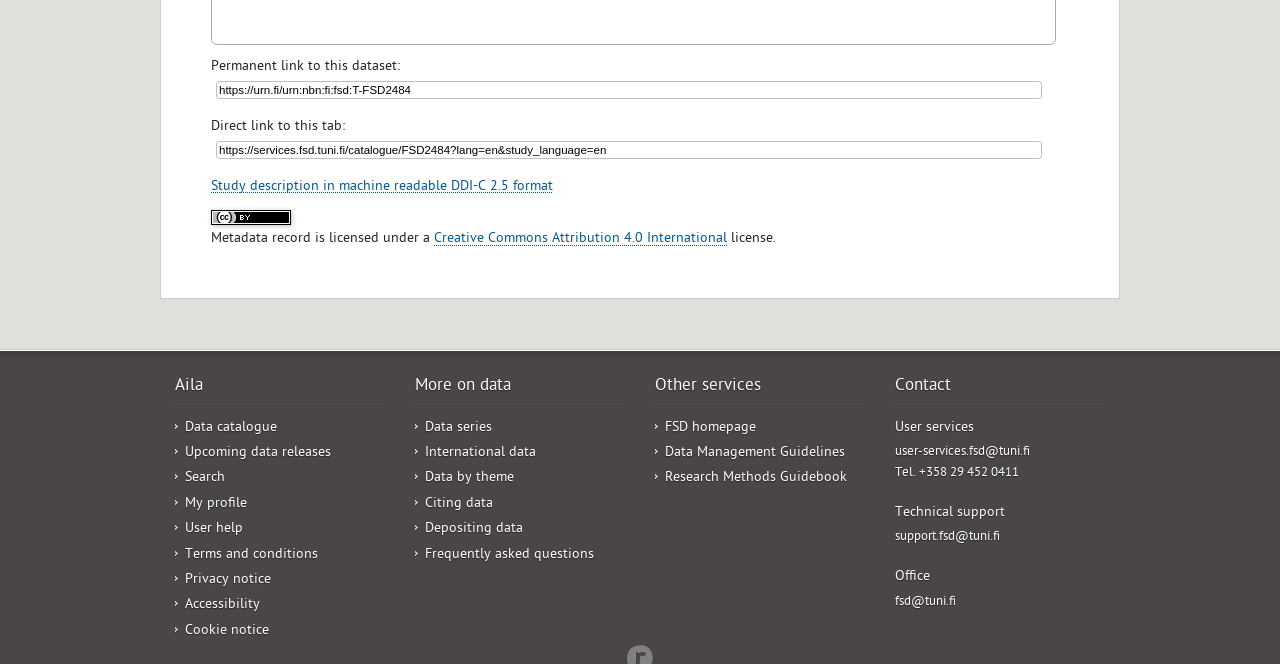Pinpoint the bounding box coordinates of the clickable element needed to complete the instruction: "Post a comment". The coordinates should be provided as four float numbers between 0 and 1: [left, top, right, bottom].

None